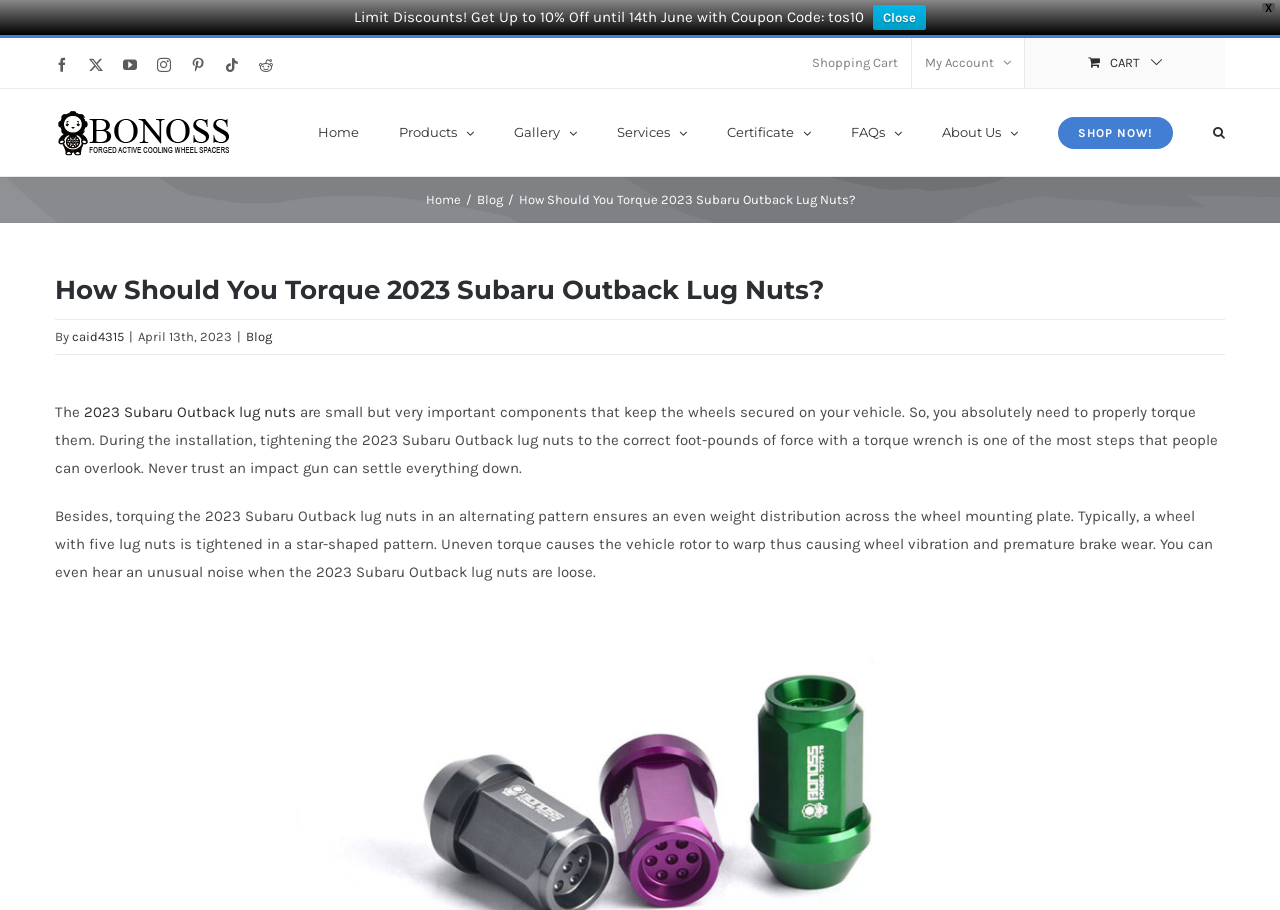Respond to the following question using a concise word or phrase: 
What tool is recommended for tightening lug nuts?

Torque wrench